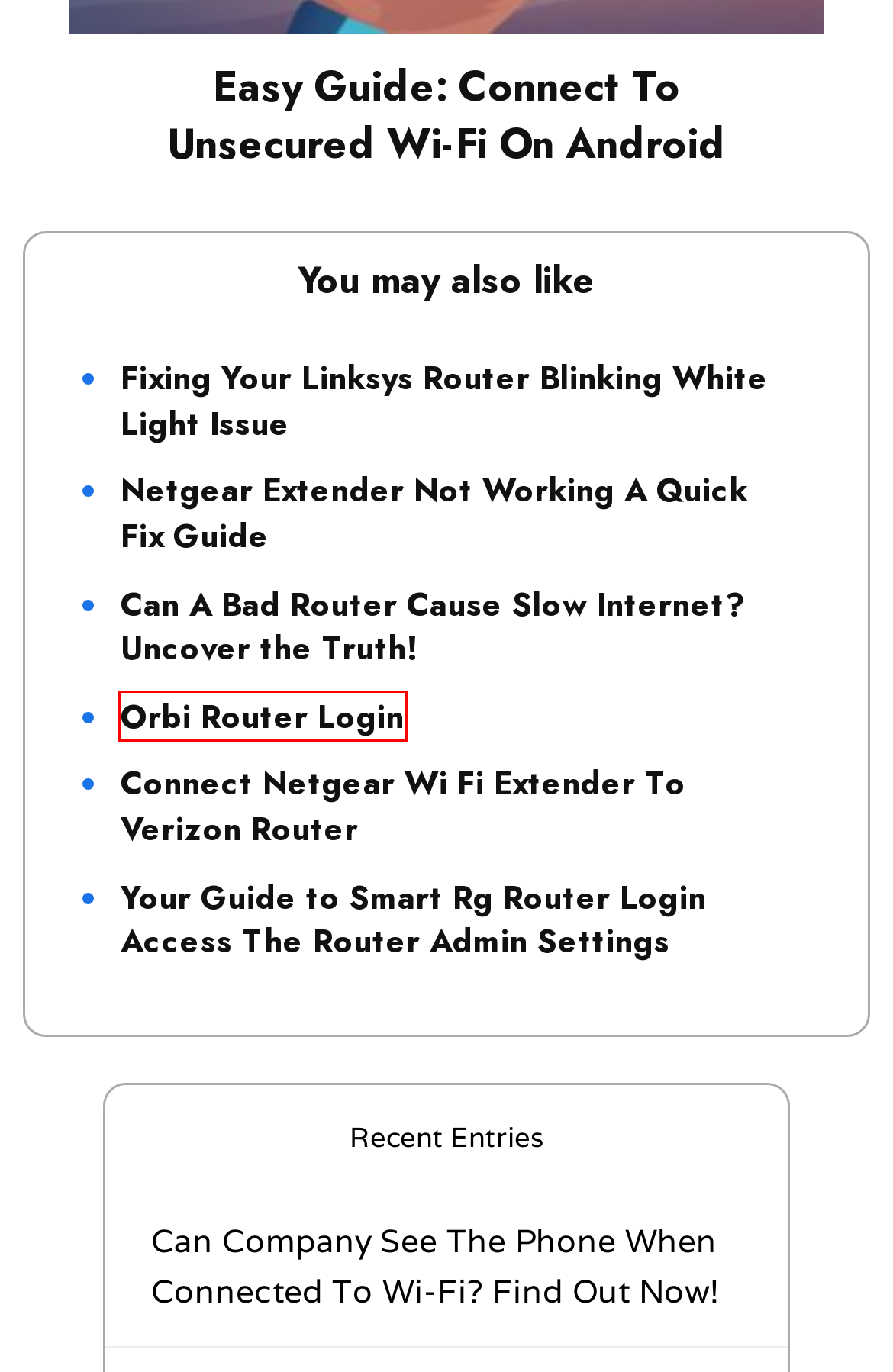You are given a screenshot of a webpage within which there is a red rectangle bounding box. Please choose the best webpage description that matches the new webpage after clicking the selected element in the bounding box. Here are the options:
A. Easy Guide: Connect To Unsecured Wi-Fi On Android – iTechTalk
B. Netgear Extender Not Working A Quick Fix Guide – iTechTalk
C. Fixing Your Linksys Router Blinking White Light Issue – iTechTalk
D. Connect Netgear Wi Fi Extender To Verizon Router – iTechTalk
E. Your Guide to Smart Rg Router Login Access The Router Admin Settings – iTechTalk
F. Orbi Router Login – iTechTalk
G. Can A Bad Router Cause Slow Internet? Uncover the Truth! – iTechTalk
H. Can Company See The Phone When Connected To Wi-Fi? Find Out Now! – iTechTalk

F